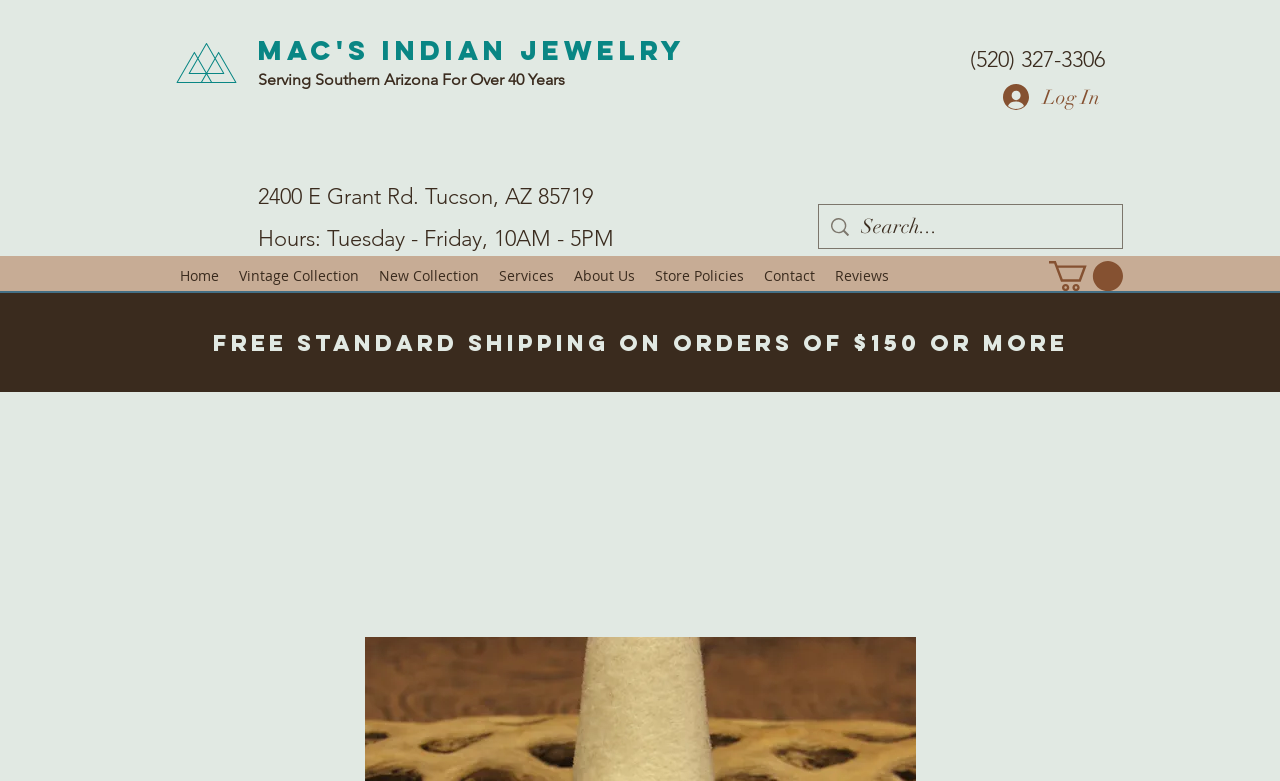Find the bounding box coordinates of the clickable element required to execute the following instruction: "Call the store". Provide the coordinates as four float numbers between 0 and 1, i.e., [left, top, right, bottom].

[0.757, 0.059, 0.863, 0.093]